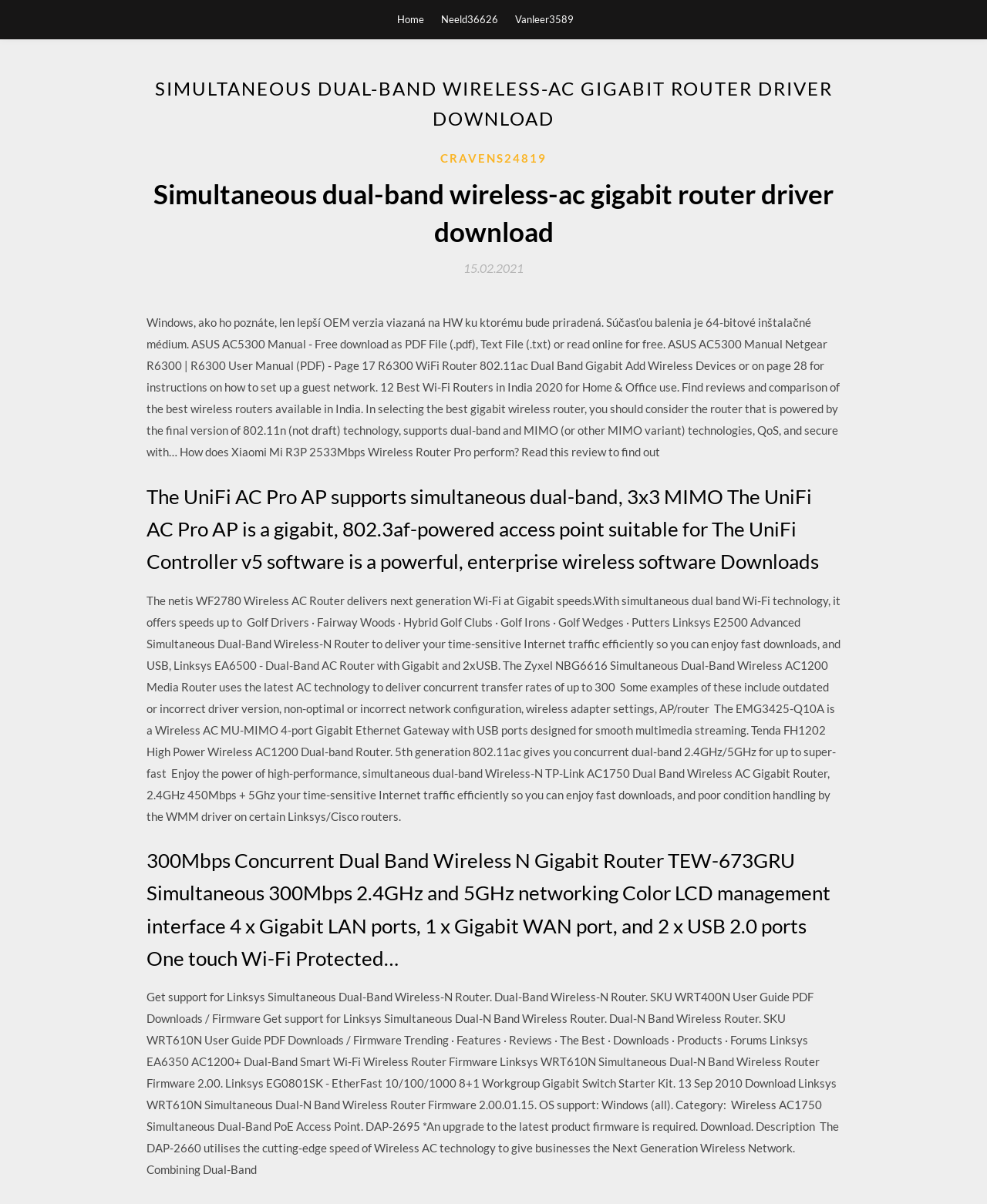Examine the image and give a thorough answer to the following question:
What is the speed of the wireless networking mentioned on this webpage?

The webpage mentions gigabit speeds in various contexts, such as 'gigabit, 802.3af-powered access point', 'gigabit Ethernet gateway', and 'gigabit wireless router', which suggests that the speed of the wireless networking mentioned on this webpage is gigabit.